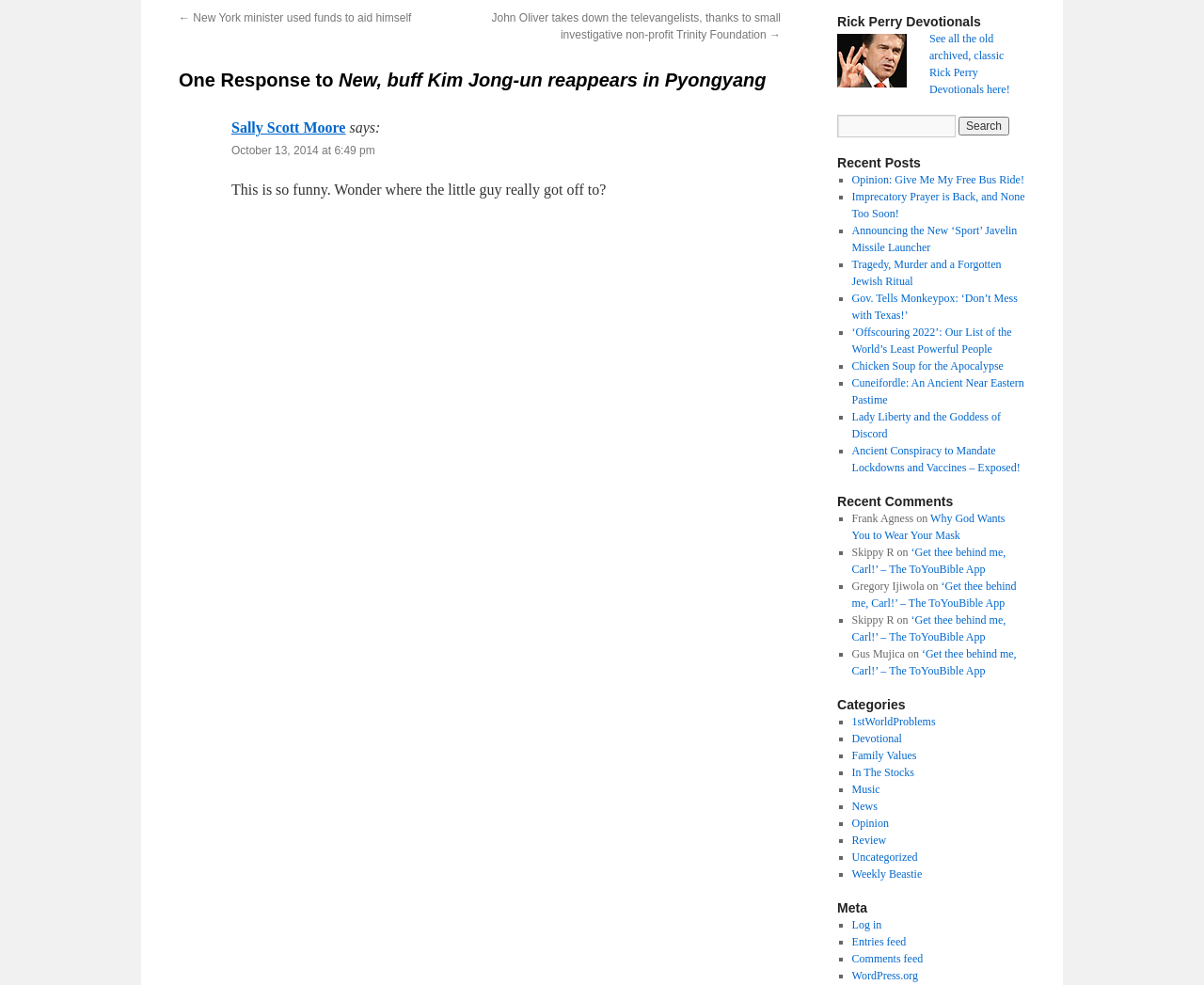Based on the provided description, "Log in", find the bounding box of the corresponding UI element in the screenshot.

[0.707, 0.932, 0.732, 0.946]